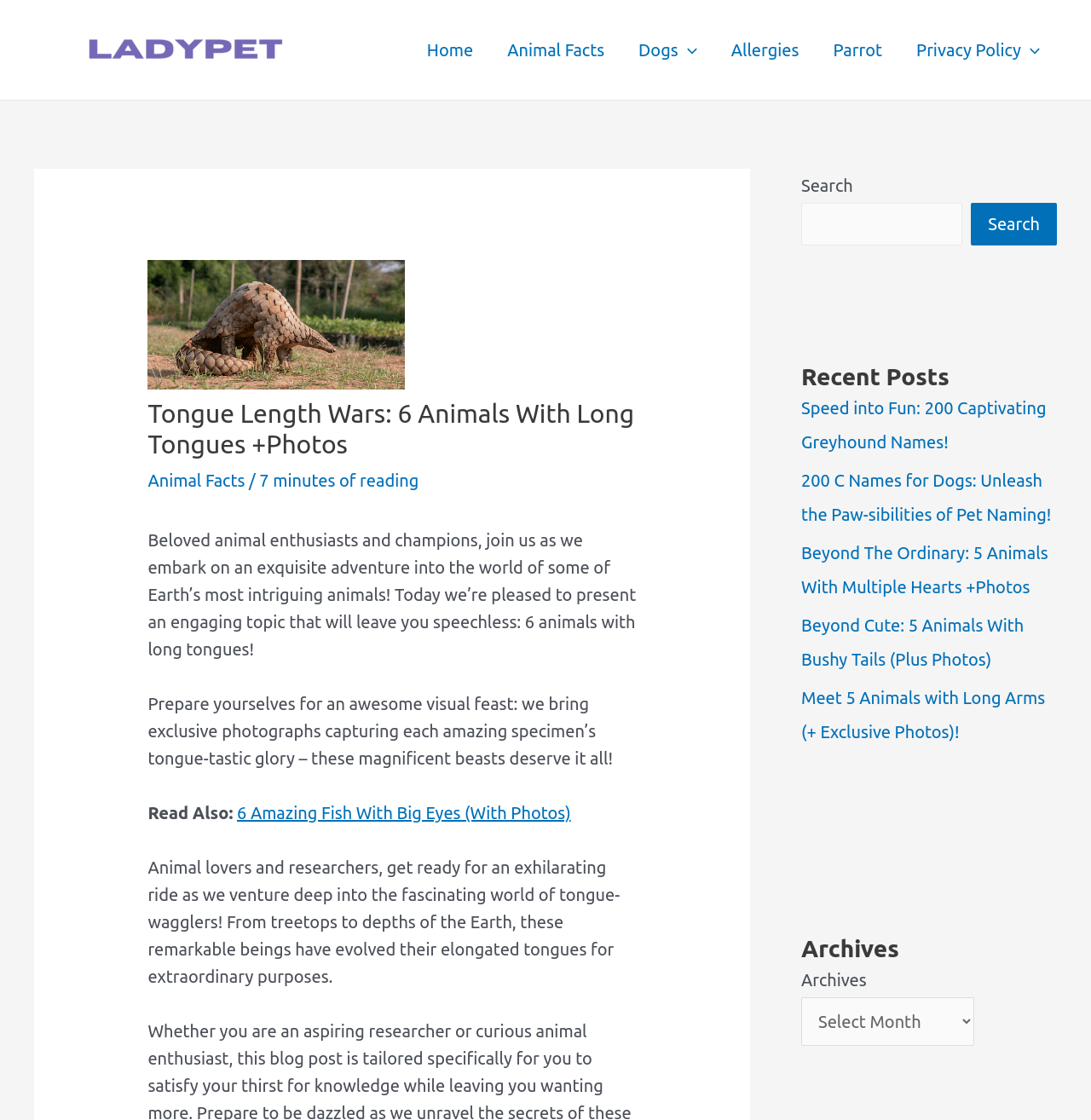Extract the main heading text from the webpage.

Tongue Length Wars: 6 Animals With Long Tongues +Photos